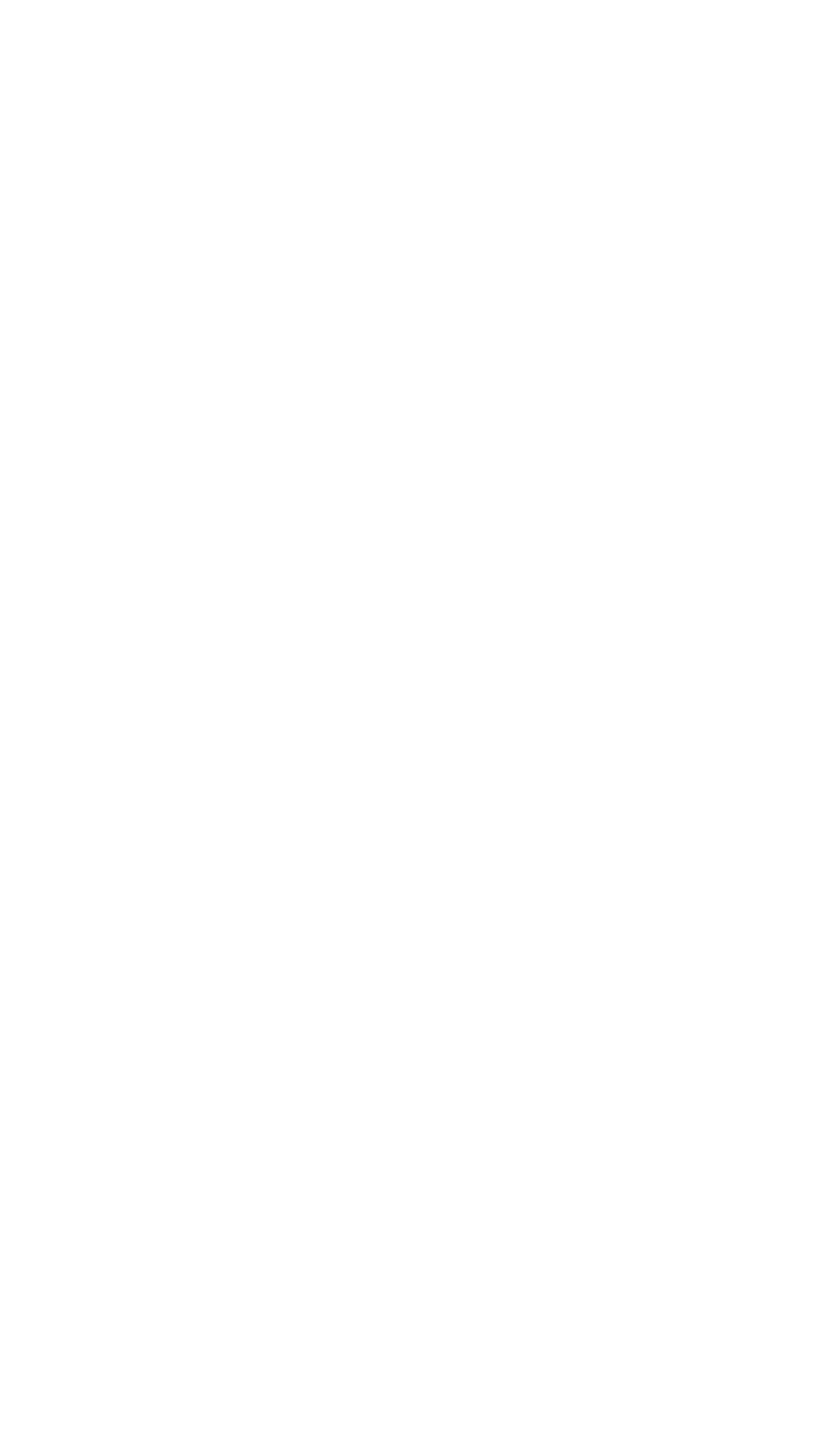What is the position of the 'Email to a Friend' link?
Answer the question using a single word or phrase, according to the image.

Fourth from the left